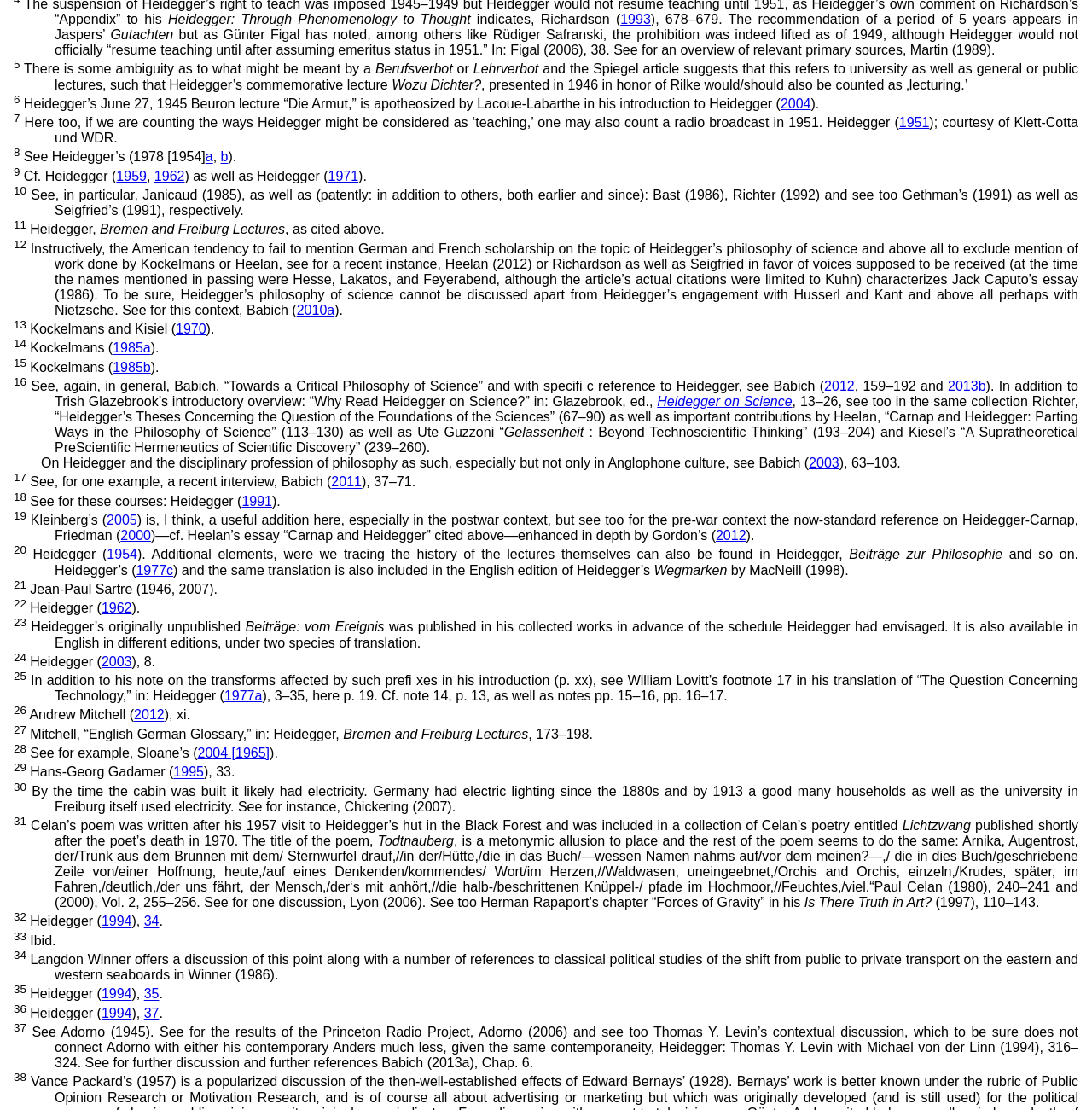Based on the element description 1970, identify the bounding box of the UI element in the given webpage screenshot. The coordinates should be in the format (top-left x, top-left y, bottom-right x, bottom-right y) and must be between 0 and 1.

[0.161, 0.29, 0.189, 0.303]